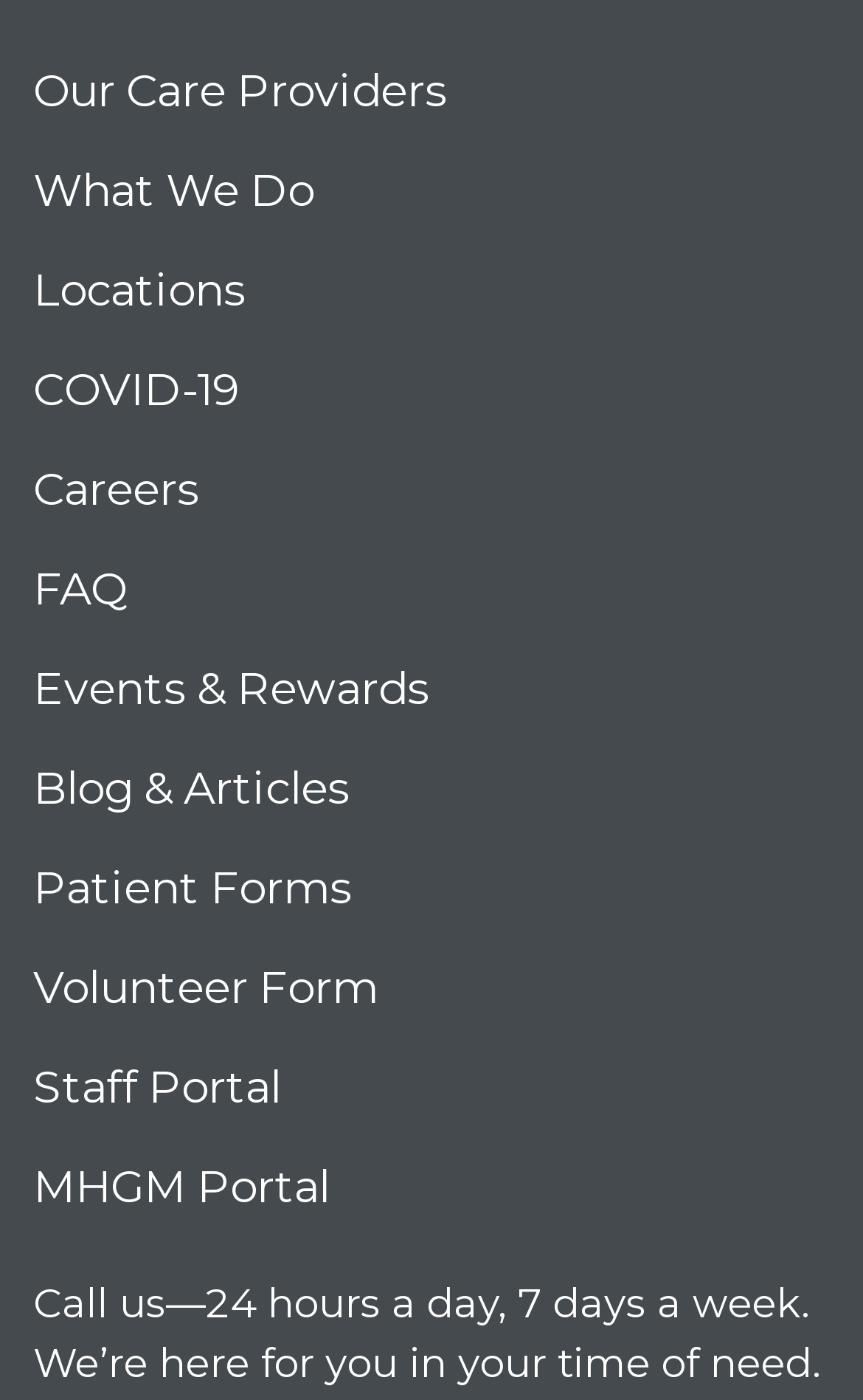How many links are in the top navigation menu?
Can you provide an in-depth and detailed response to the question?

I counted the number of links in the top navigation menu, which are 'Our Care Providers', 'What We Do', 'Locations', 'COVID-19', 'Careers', 'FAQ', 'Events & Rewards', 'Blog & Articles', 'Patient Forms', 'Volunteer Form', 'Staff Portal', and 'MHGM Portal'.